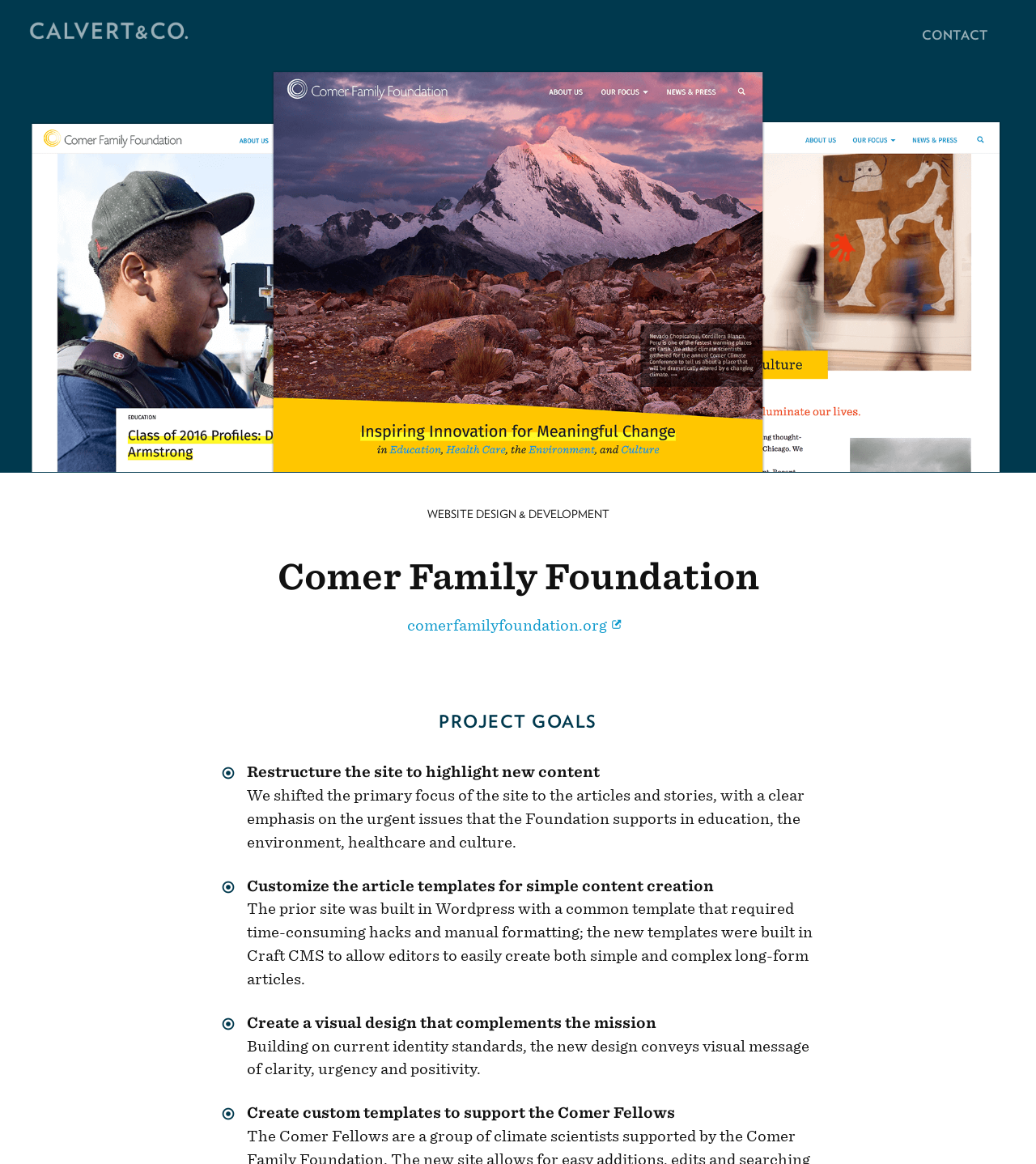What is the headline of the webpage?

Comer Family Foundation